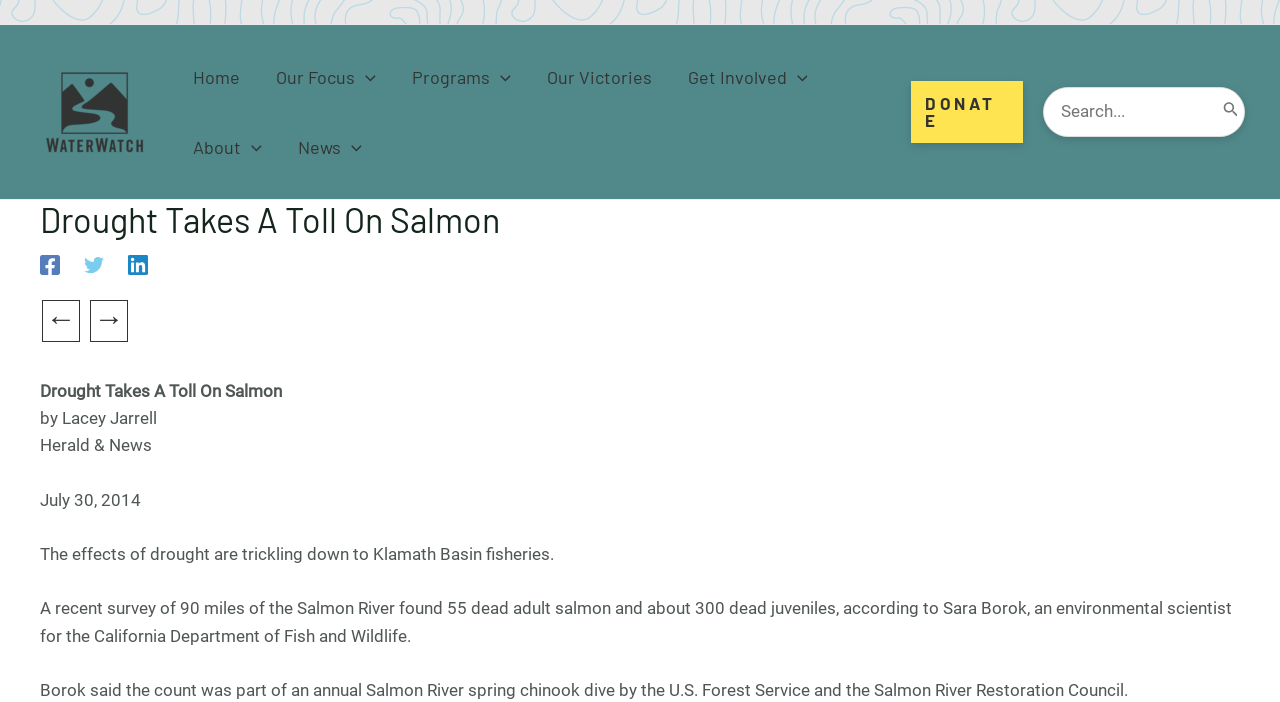What is the effect of drought on Klamath Basin fisheries?
Based on the image, answer the question with as much detail as possible.

According to the article, the effect of drought is trickling down to Klamath Basin fisheries, which is mentioned in the first paragraph of the article.